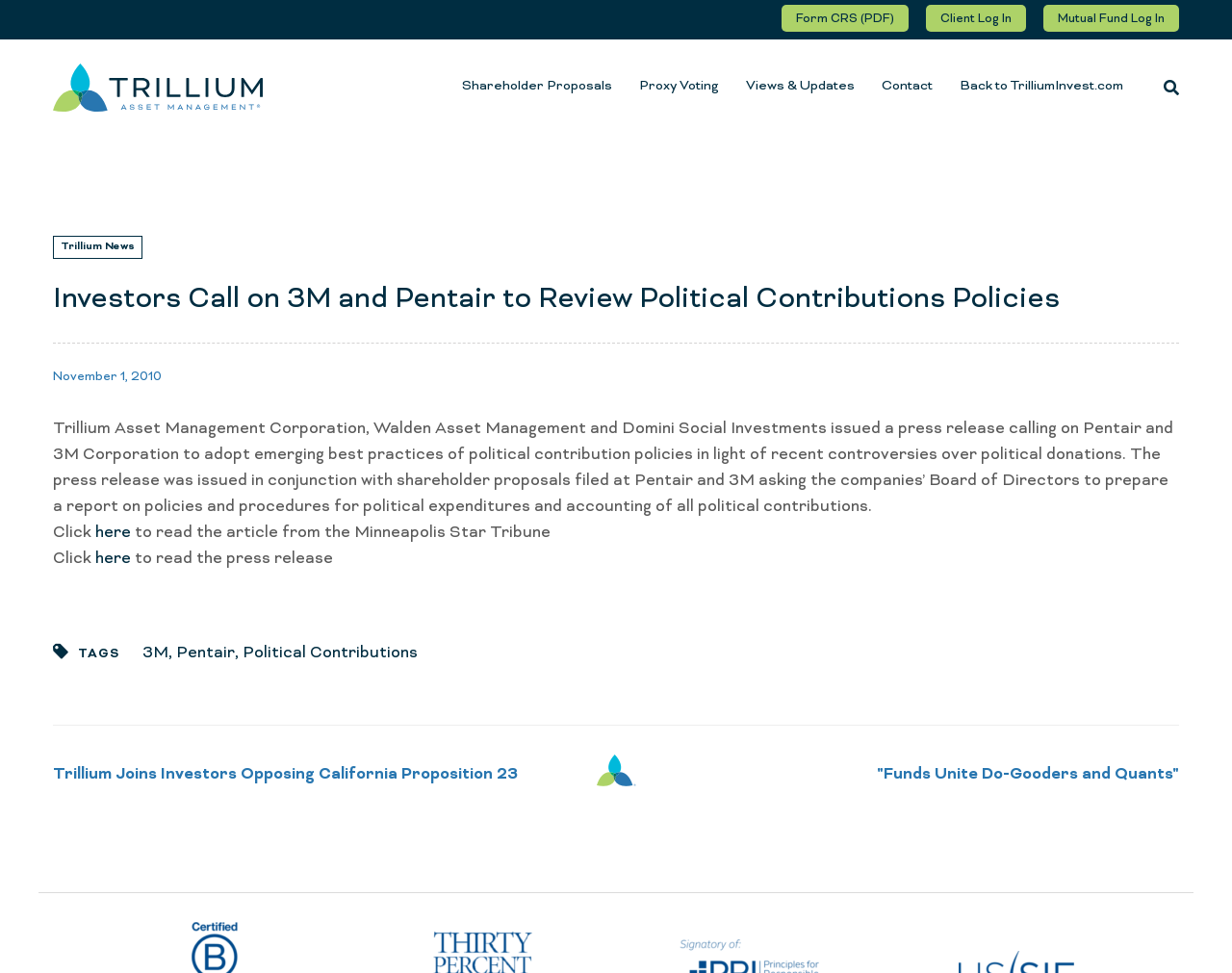Please find the bounding box coordinates for the clickable element needed to perform this instruction: "Contact Trillium Asset Management".

[0.706, 0.041, 0.766, 0.139]